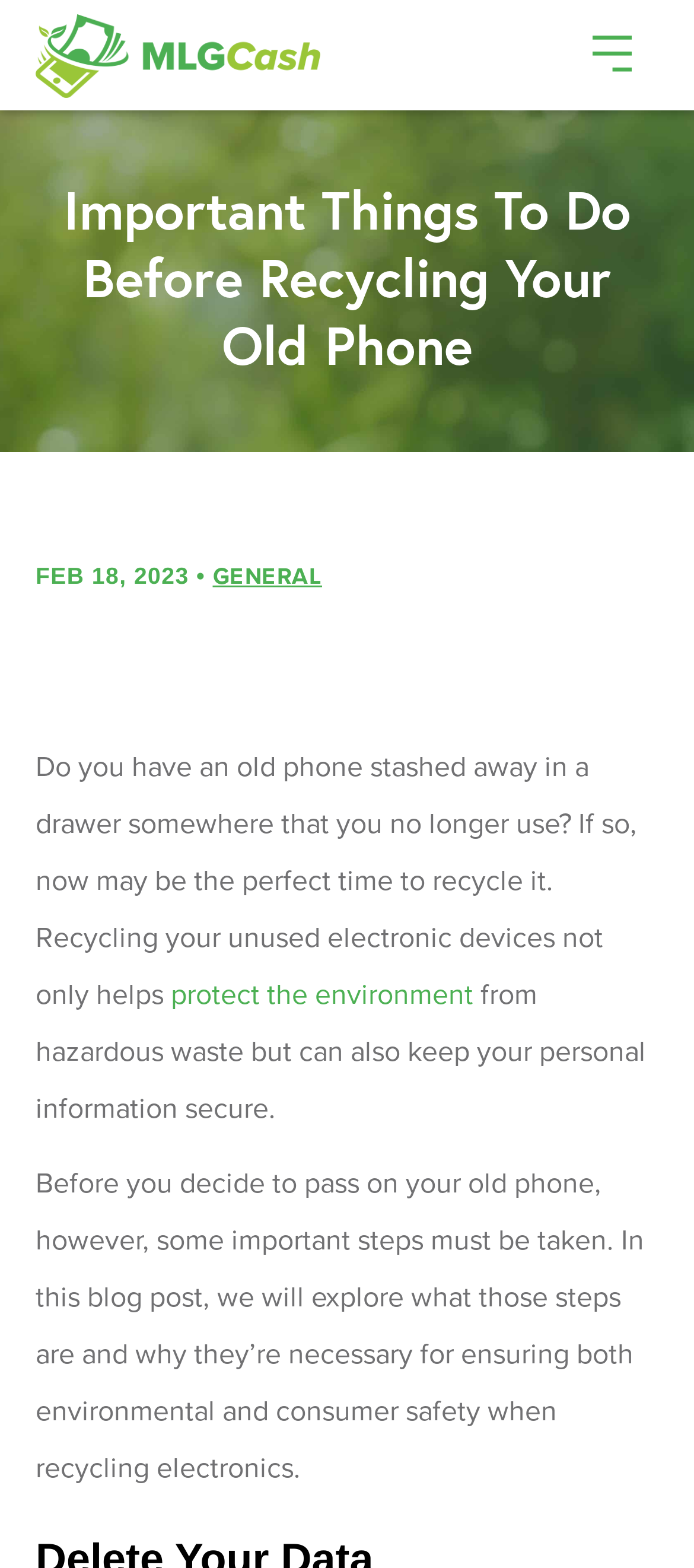What should be done before passing on an old phone? Based on the image, give a response in one word or a short phrase.

Important steps must be taken